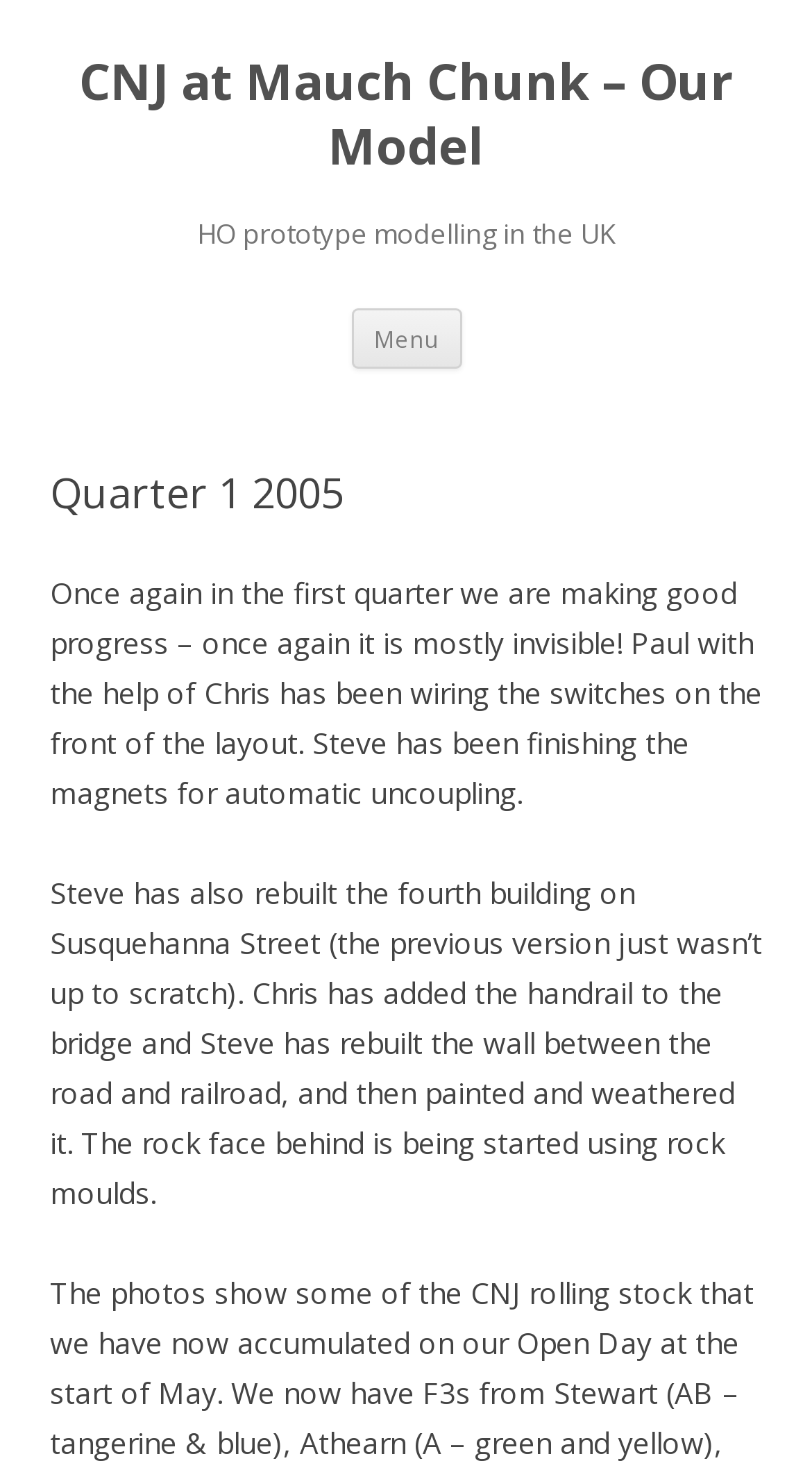Who is helping Paul with wiring switches?
Answer the question with as much detail as you can, using the image as a reference.

According to the StaticText element, 'Paul with the help of Chris has been wiring the switches on the front of the layout', indicating that Chris is assisting Paul with wiring switches.